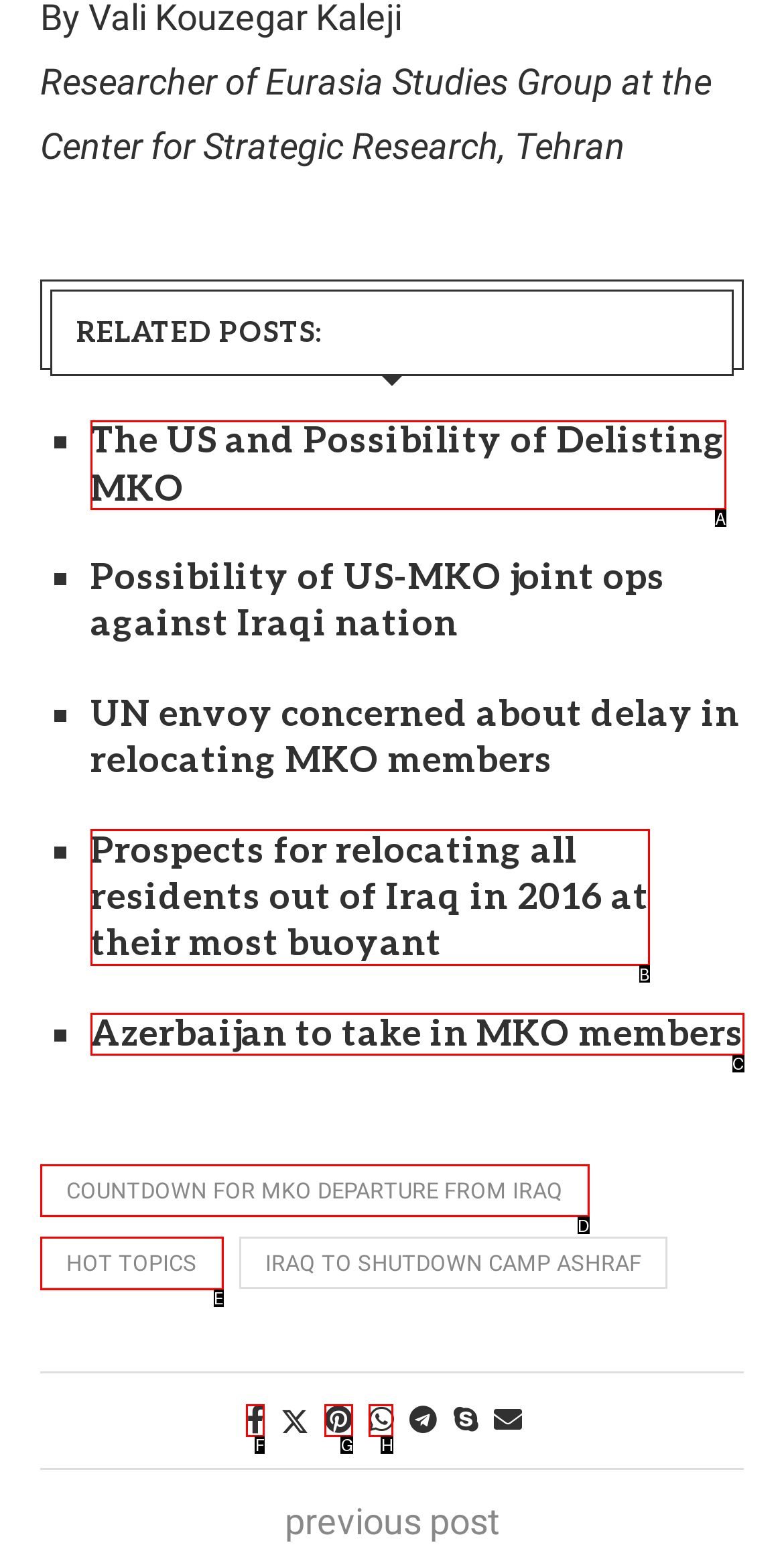Given the description: Hot Topics, select the HTML element that matches it best. Reply with the letter of the chosen option directly.

E